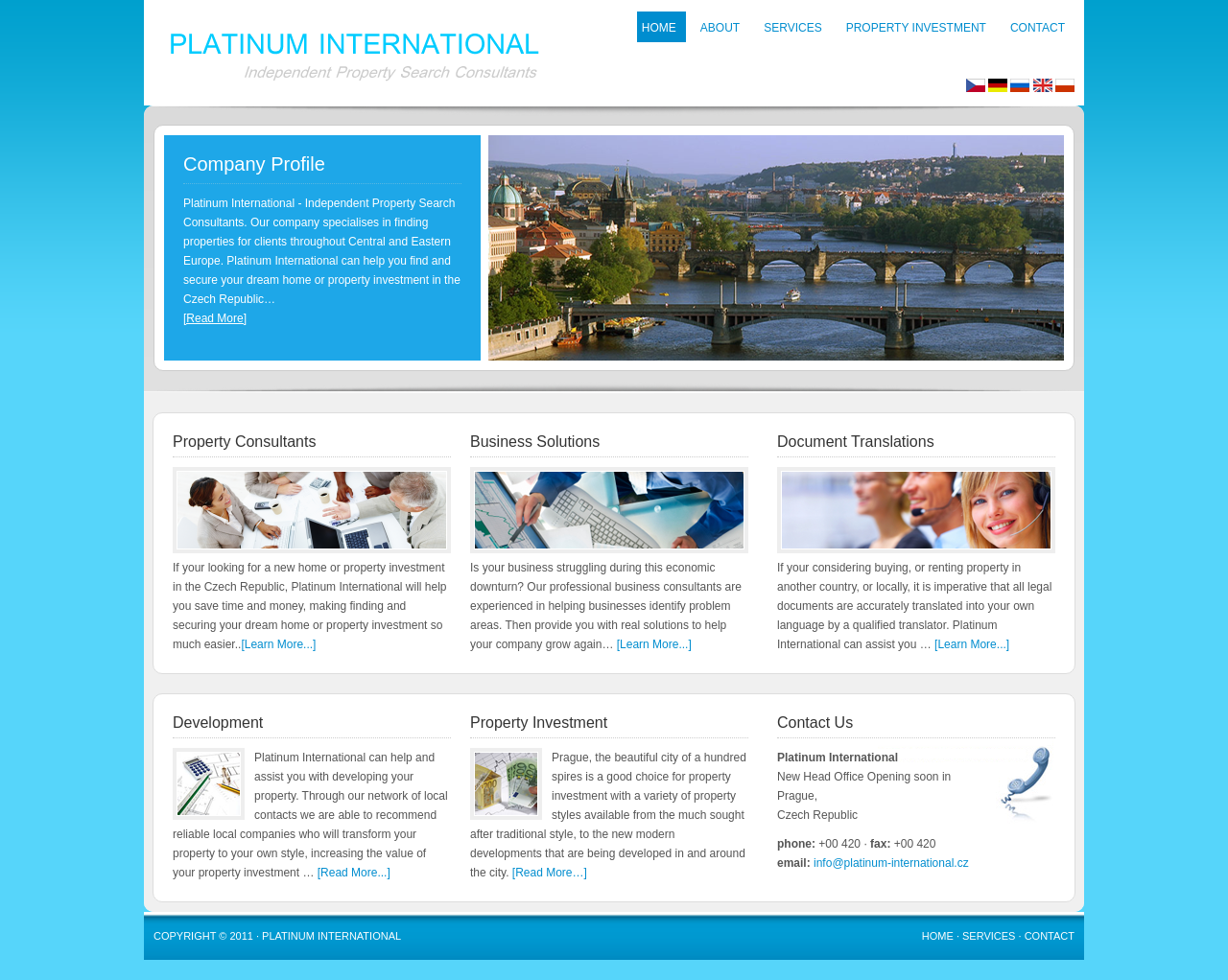Identify the bounding box coordinates of the region I need to click to complete this instruction: "Contact Platinum International".

[0.663, 0.874, 0.789, 0.887]